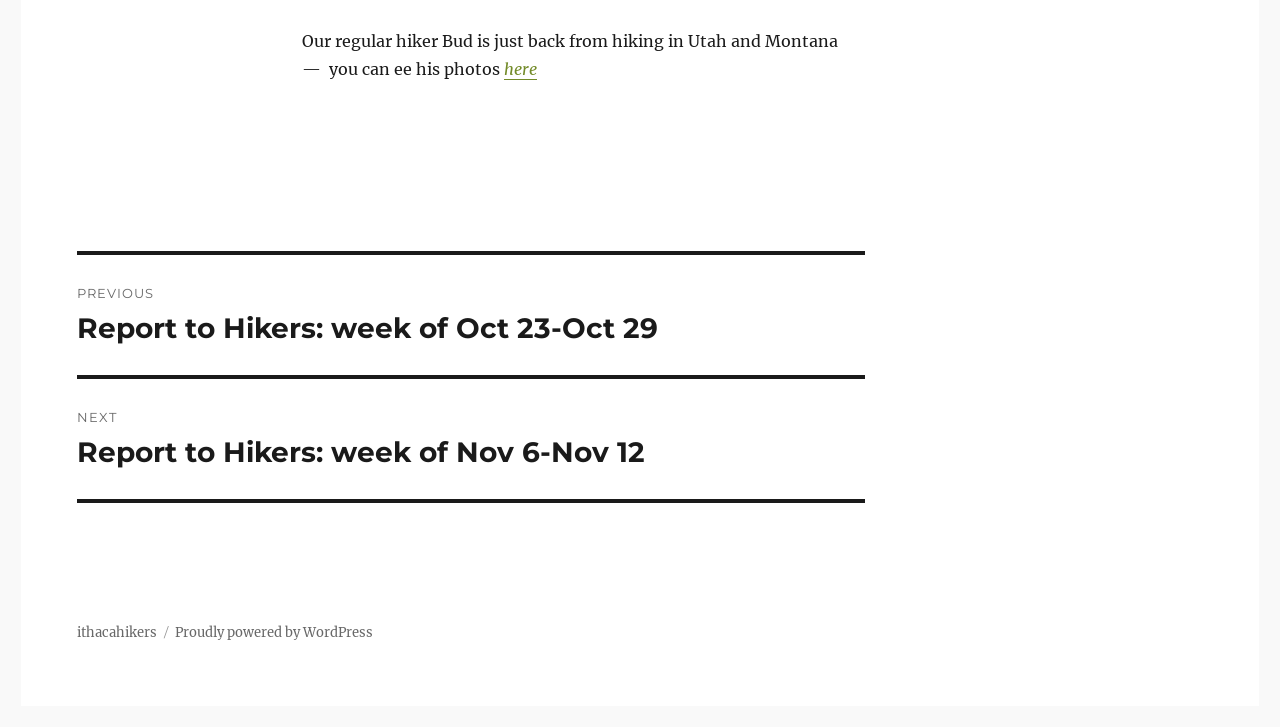Please find the bounding box for the UI element described by: "here".

[0.394, 0.081, 0.42, 0.109]